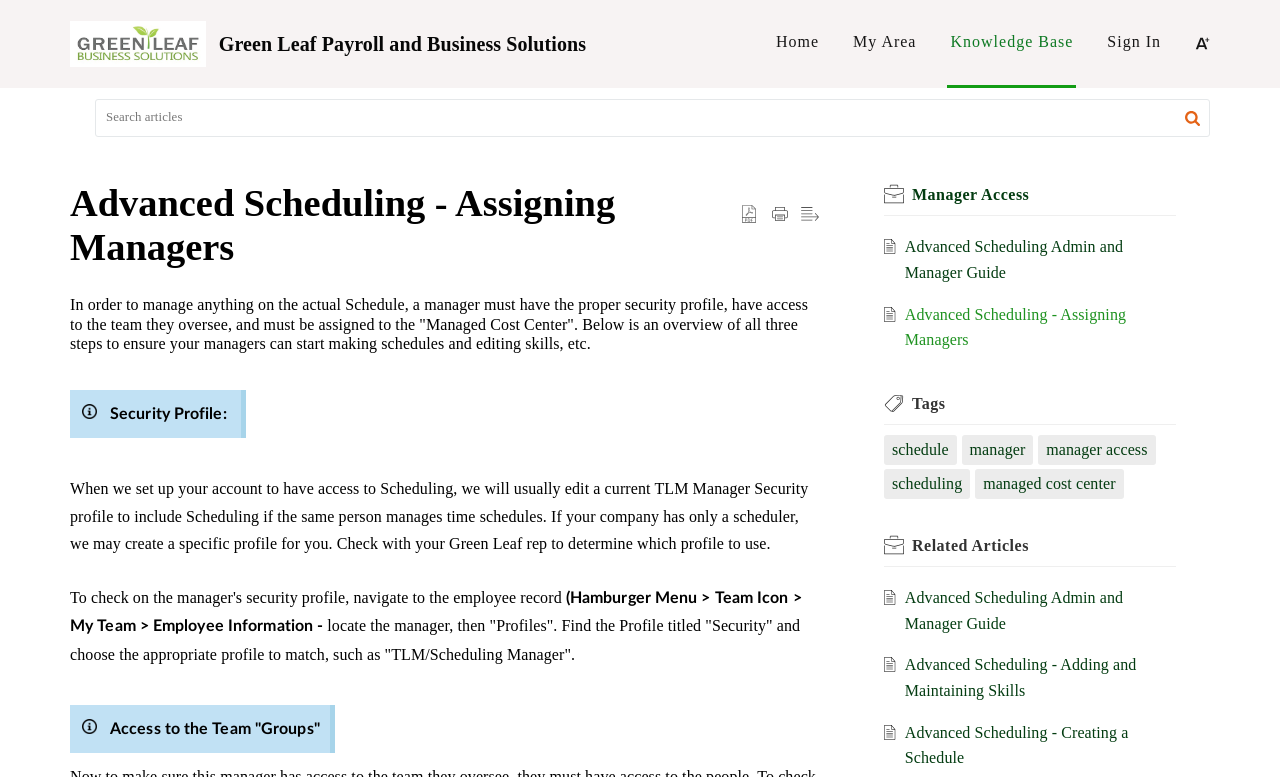Articulate a detailed summary of the webpage's content and design.

The webpage is titled "Advanced Scheduling - Assigning Managers" and has a navigation menu at the top right corner with links to "Home", "My Area", "Knowledge Base", and "Login". Below the navigation menu, there is a search bar with a search button and an image. 

On the left side of the page, there is a heading "Advanced Scheduling - Assigning Managers" followed by a paragraph of text explaining the requirements for a manager to manage the schedule, including having the proper security profile, access to the team they oversee, and being assigned to the "Managed Cost Center". 

Below this paragraph, there are three sections: "Security Profile", "Access to the Team", and "Manager Access". Each section has a heading and a brief description of the step. The "Security Profile" section has an image and a paragraph of text explaining how to set up a security profile for scheduling. The "Access to the Team" section has an image and a paragraph of text explaining how to access the team. The "Manager Access" section has a link to "Manager Access" and an image.

On the right side of the page, there are several links and images related to advanced scheduling, including "Advanced Scheduling Admin and Manager Guide", "Advanced Scheduling - Assigning Managers", and "Advanced Scheduling - Creating a Schedule". There are also links to related articles and tags such as "schedule", "manager", and "scheduling".